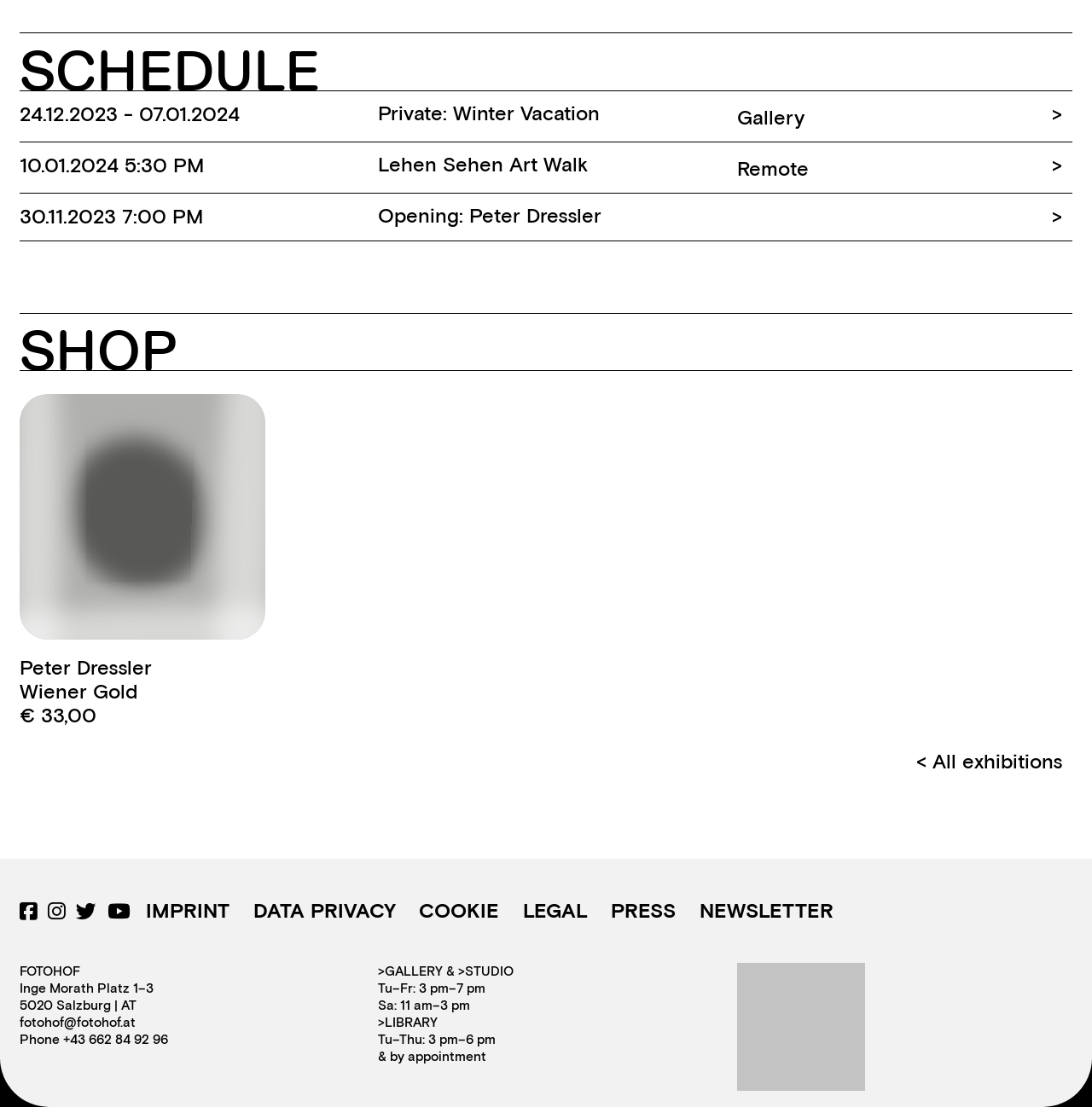Please identify the coordinates of the bounding box that should be clicked to fulfill this instruction: "Visit the SHOP".

[0.018, 0.293, 0.162, 0.344]